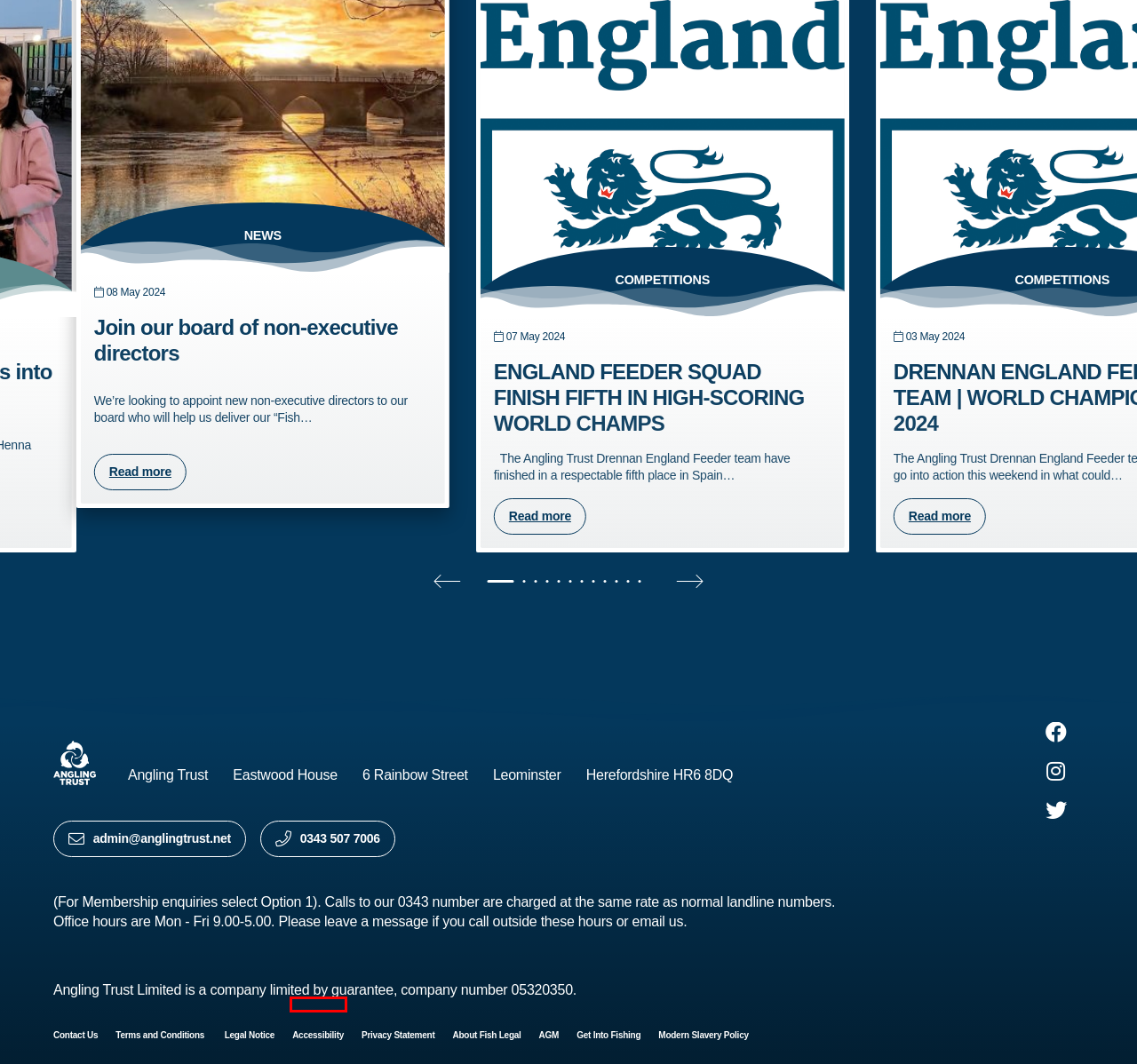You are looking at a screenshot of a webpage with a red bounding box around an element. Determine the best matching webpage description for the new webpage resulting from clicking the element in the red bounding box. Here are the descriptions:
A. Get Into Fishing - Angling Trust
B. Legal Notice - Angling Trust
C. Join our board of non-executive directors - Angling Trust
D. Accessibility - Angling Trust
E. Fishery Management Advisors - Angling Trust
F. Terms and Conditions  - Angling Trust
G. Privacy Statement - Angling Trust
H. Anglers Against Pollution - Angling Trust

D